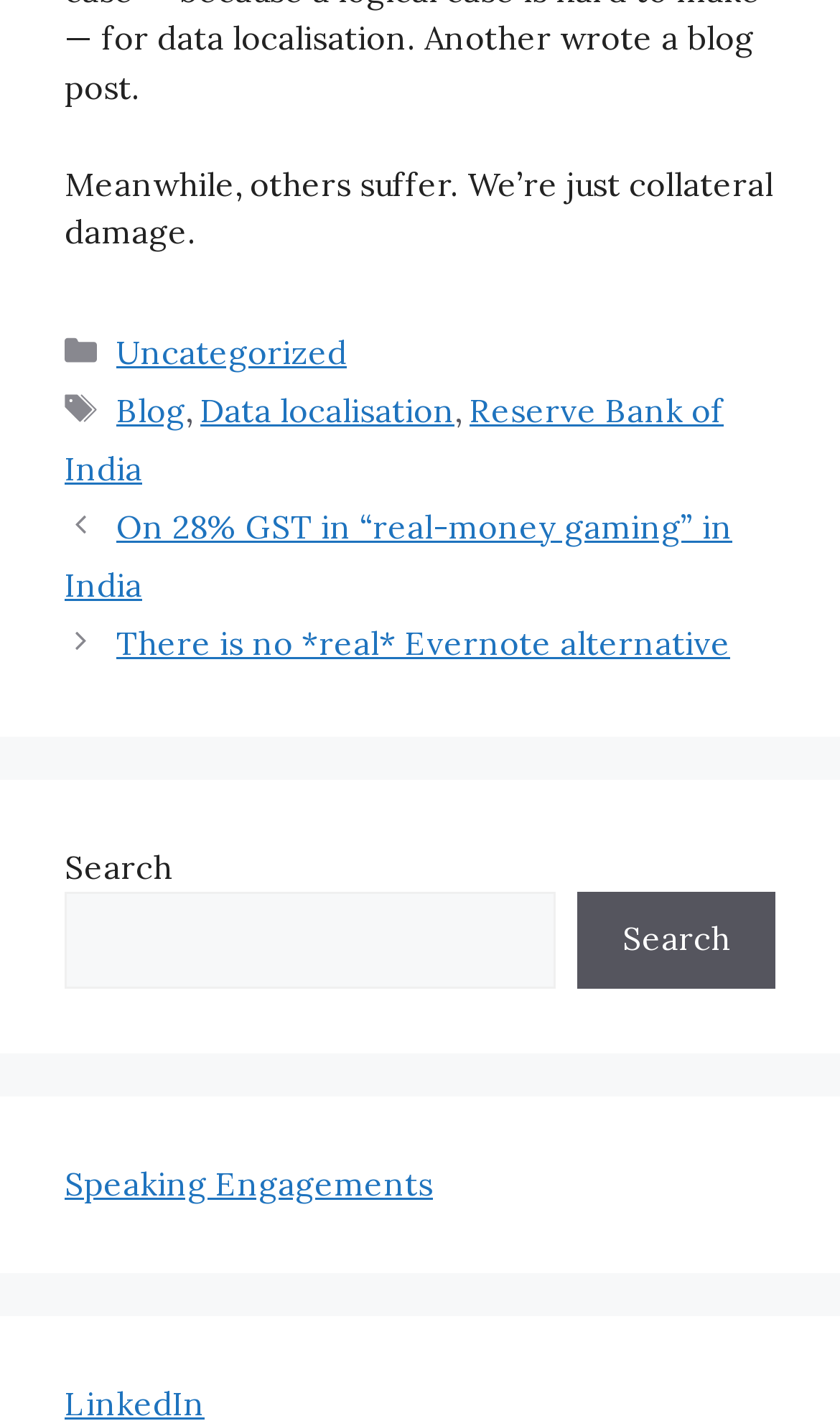Determine the bounding box coordinates of the clickable region to carry out the instruction: "View speaking engagements".

[0.077, 0.818, 0.515, 0.847]